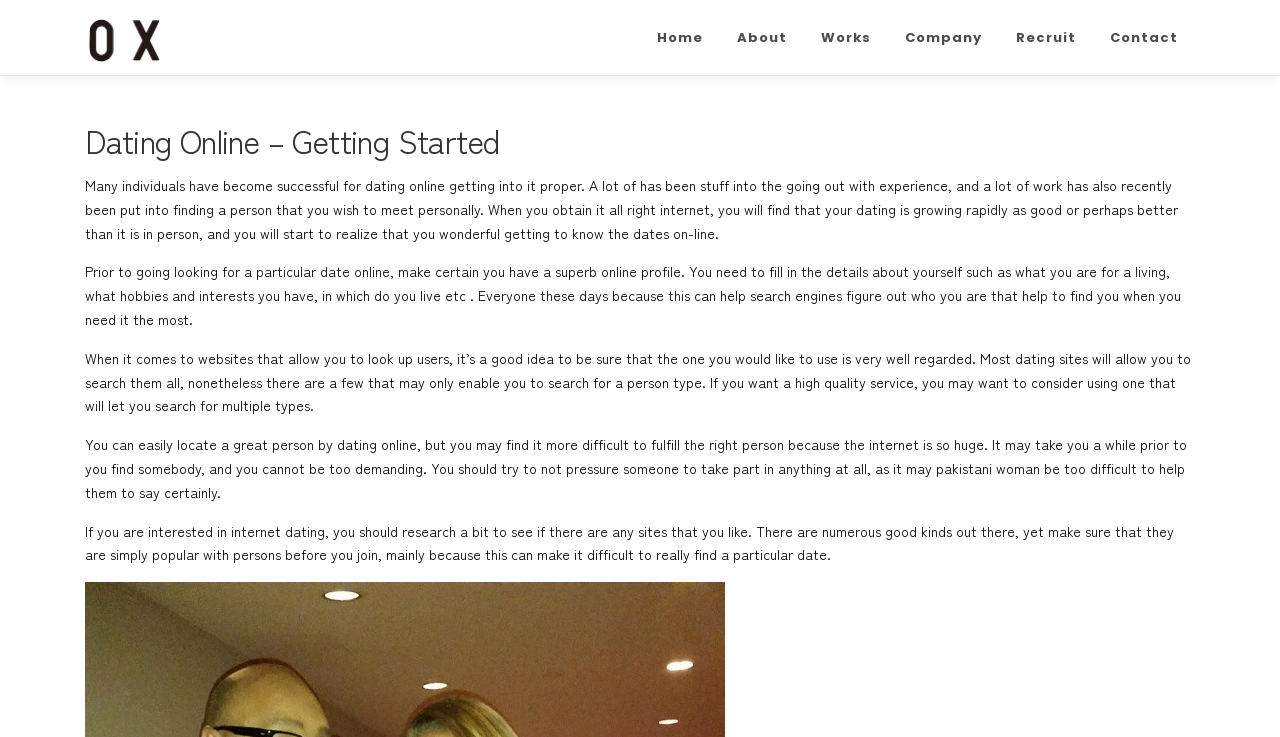Identify the bounding box coordinates of the part that should be clicked to carry out this instruction: "Click the '株式会社オックス' link".

[0.066, 0.037, 0.128, 0.064]